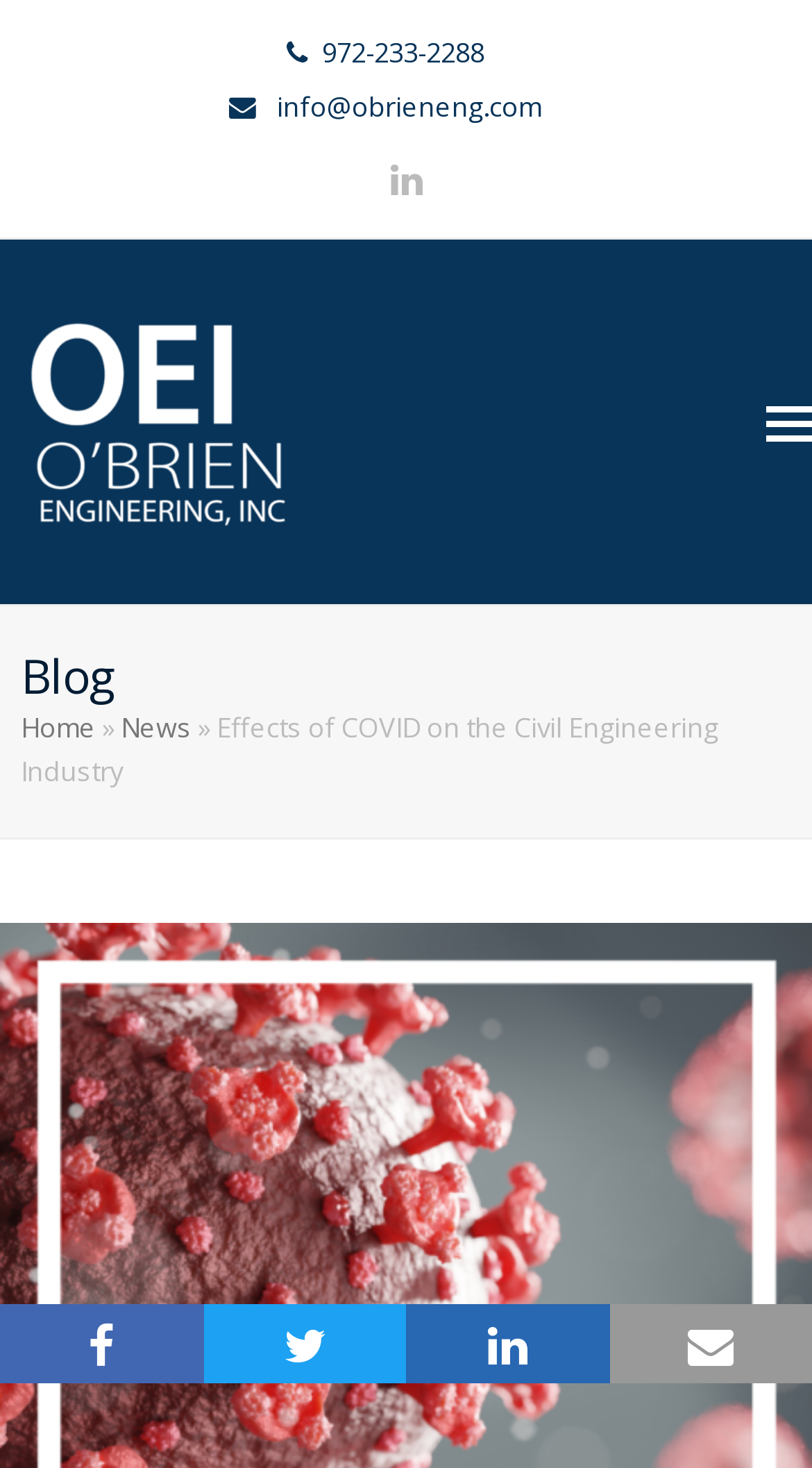Can you identify the bounding box coordinates of the clickable region needed to carry out this instruction: 'Call the company'? The coordinates should be four float numbers within the range of 0 to 1, stated as [left, top, right, bottom].

[0.396, 0.023, 0.596, 0.048]